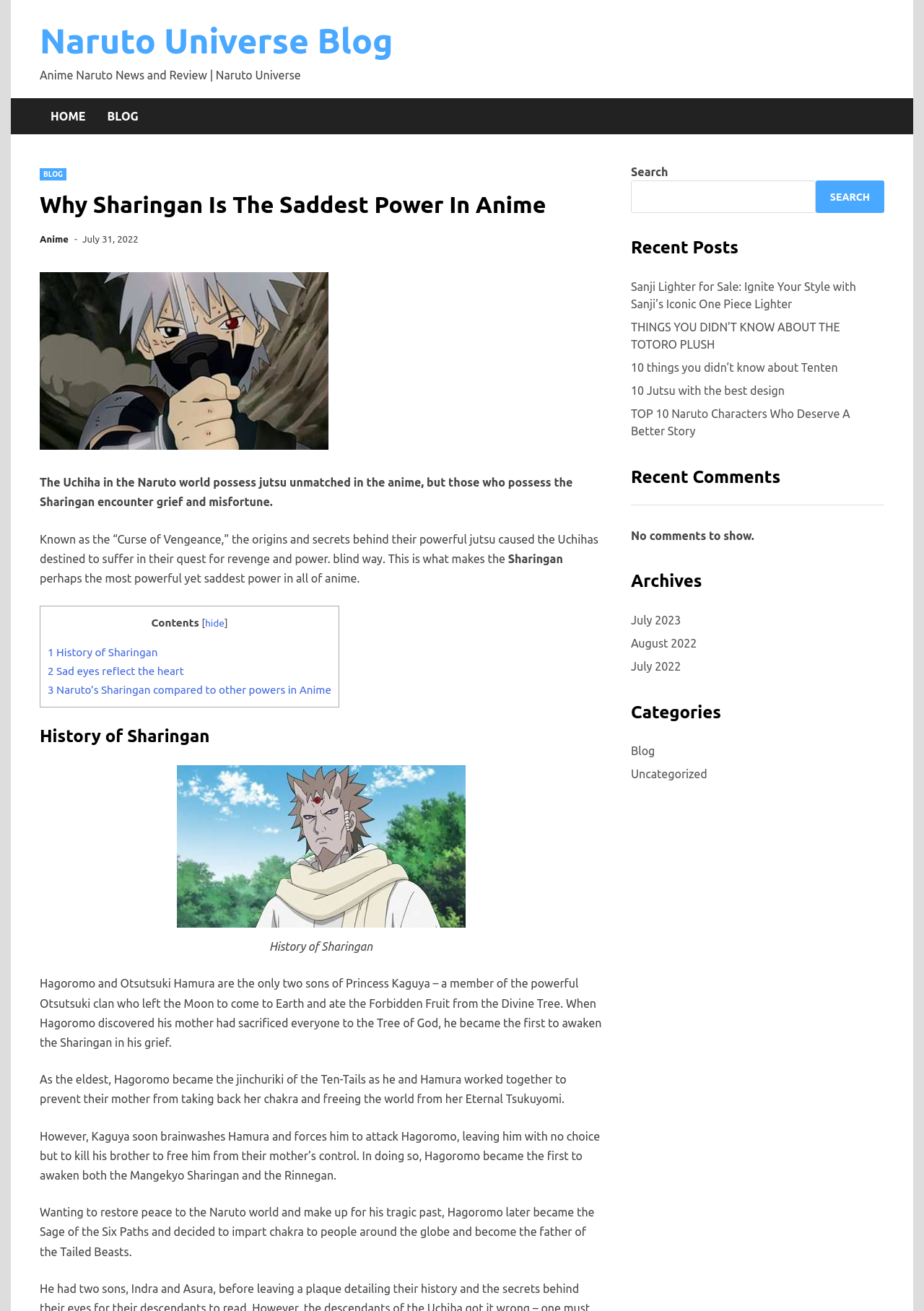What is the topic of the current article?
Using the image, respond with a single word or phrase.

Sharingan